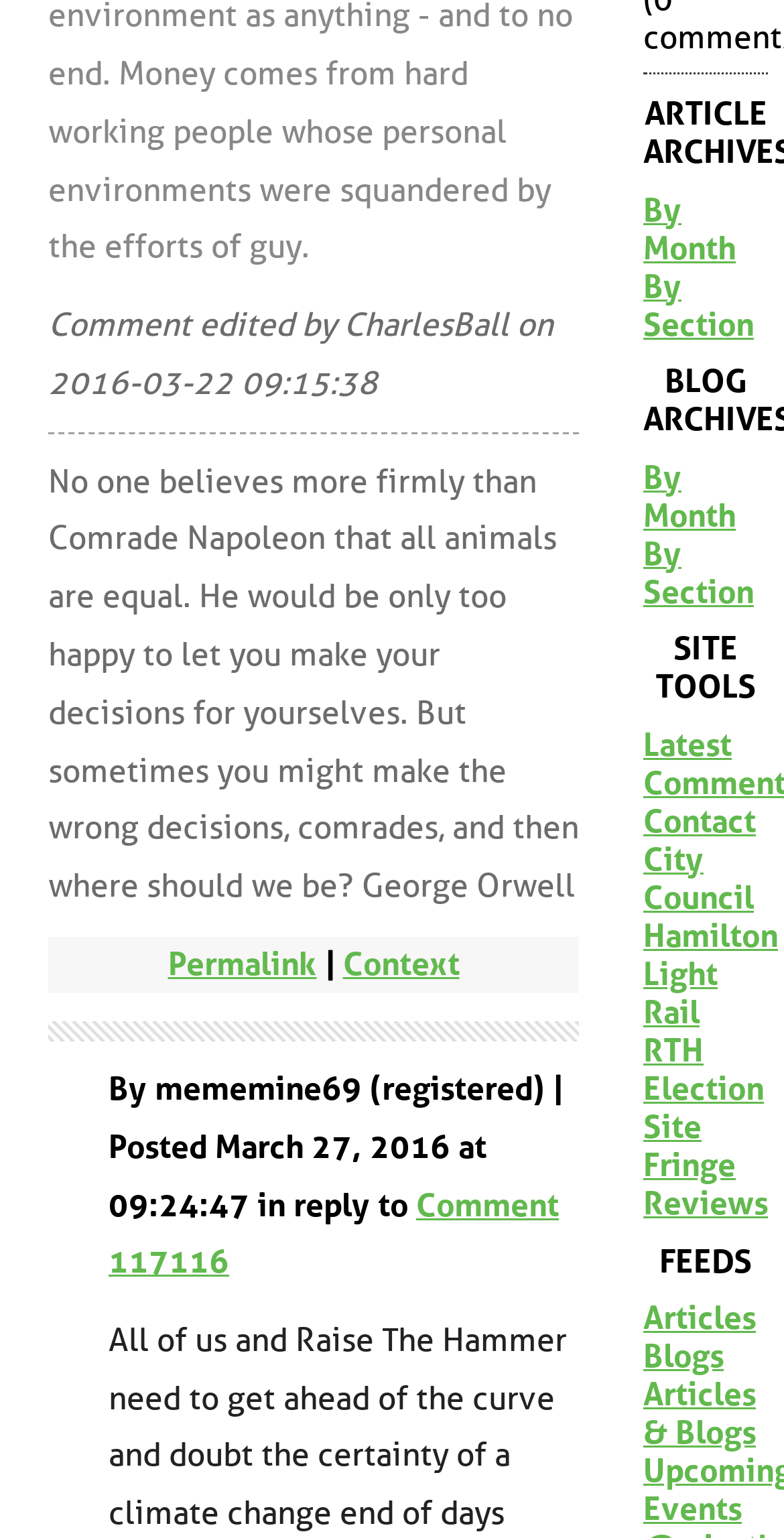Carefully observe the image and respond to the question with a detailed answer:
What is the name of the person who edited the comment?

The comment at the top of the page says 'Comment edited by CharlesBall on 2016-03-22 09:15:38', so the person who edited the comment is CharlesBall.